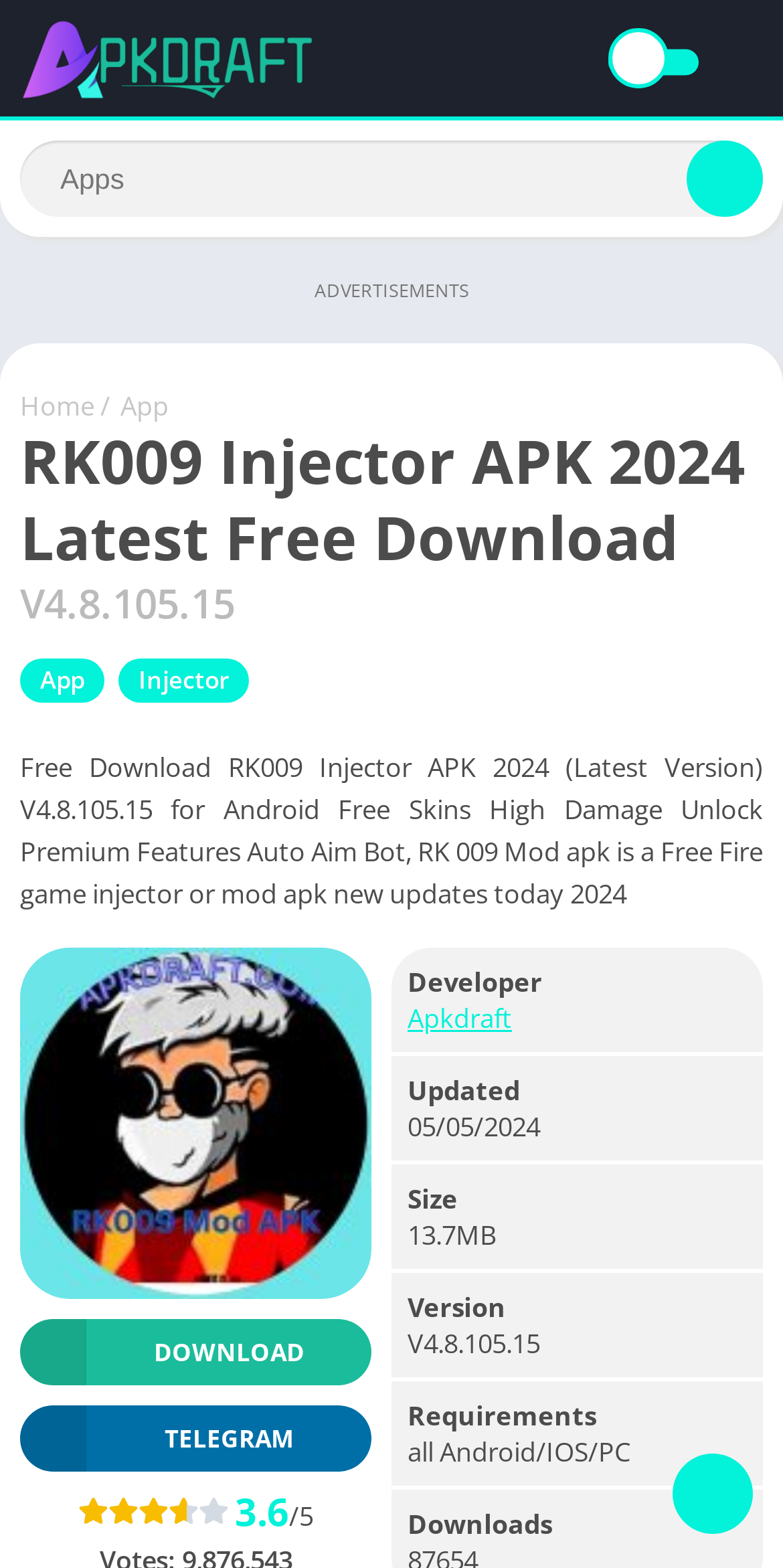Determine the bounding box coordinates of the UI element described below. Use the format (top-left x, top-left y, bottom-right x, bottom-right y) with floating point numbers between 0 and 1: alt="apkdraft"

[0.026, 0.013, 0.403, 0.064]